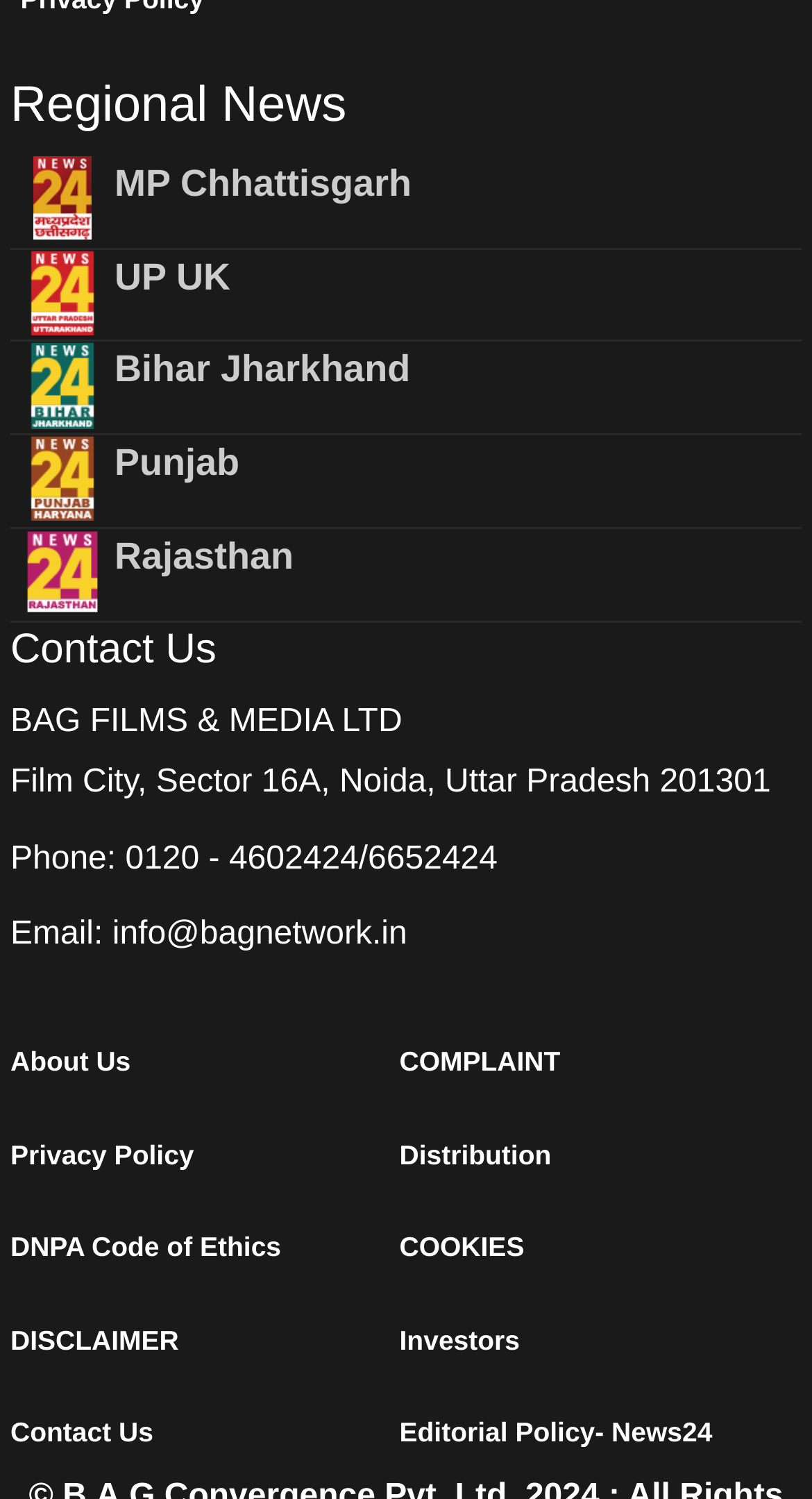Use a single word or phrase to answer this question: 
What is the email address to contact?

info@bagnetwork.in